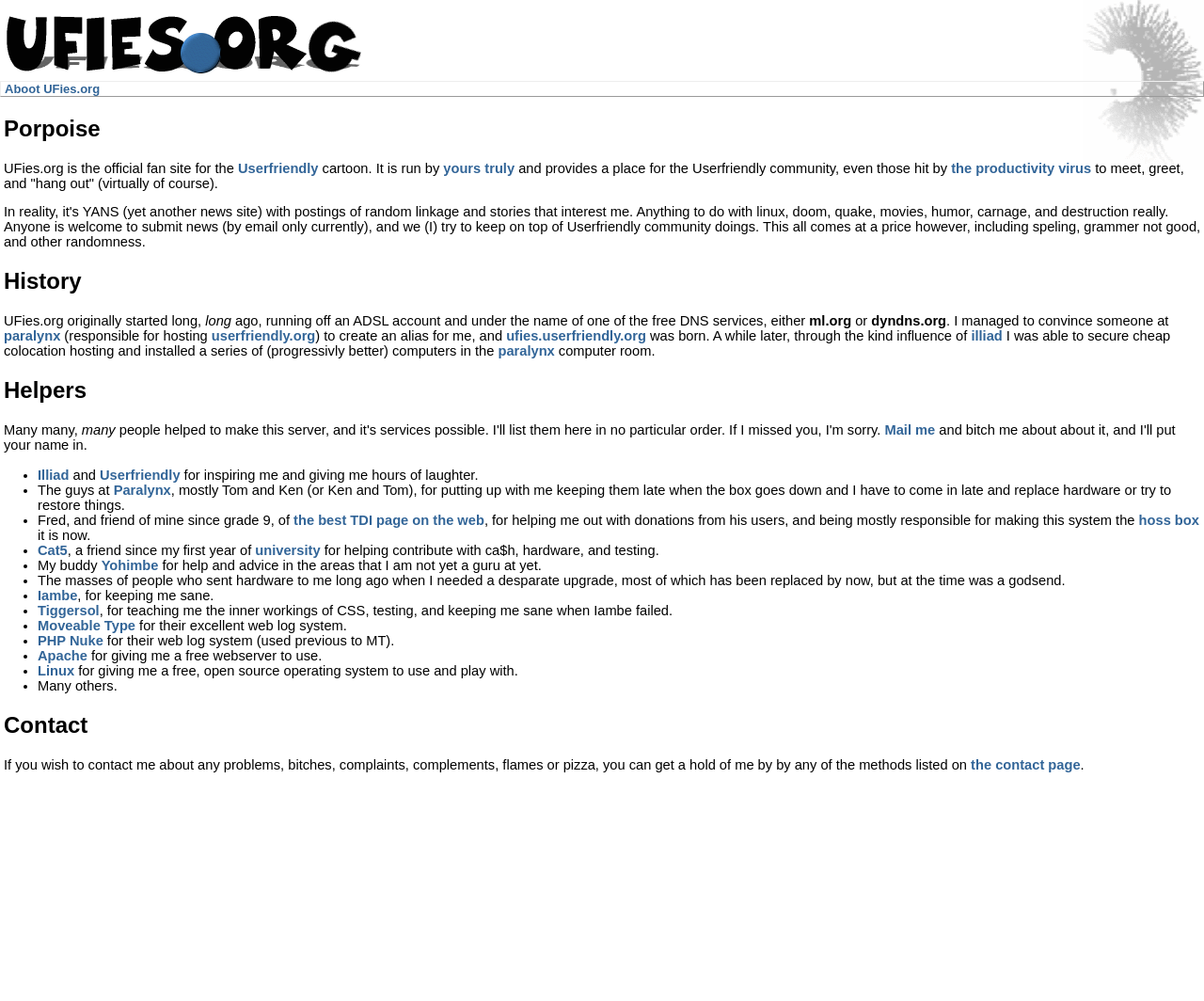Find and indicate the bounding box coordinates of the region you should select to follow the given instruction: "Read about the history of UFies.org".

[0.003, 0.268, 1.0, 0.295]